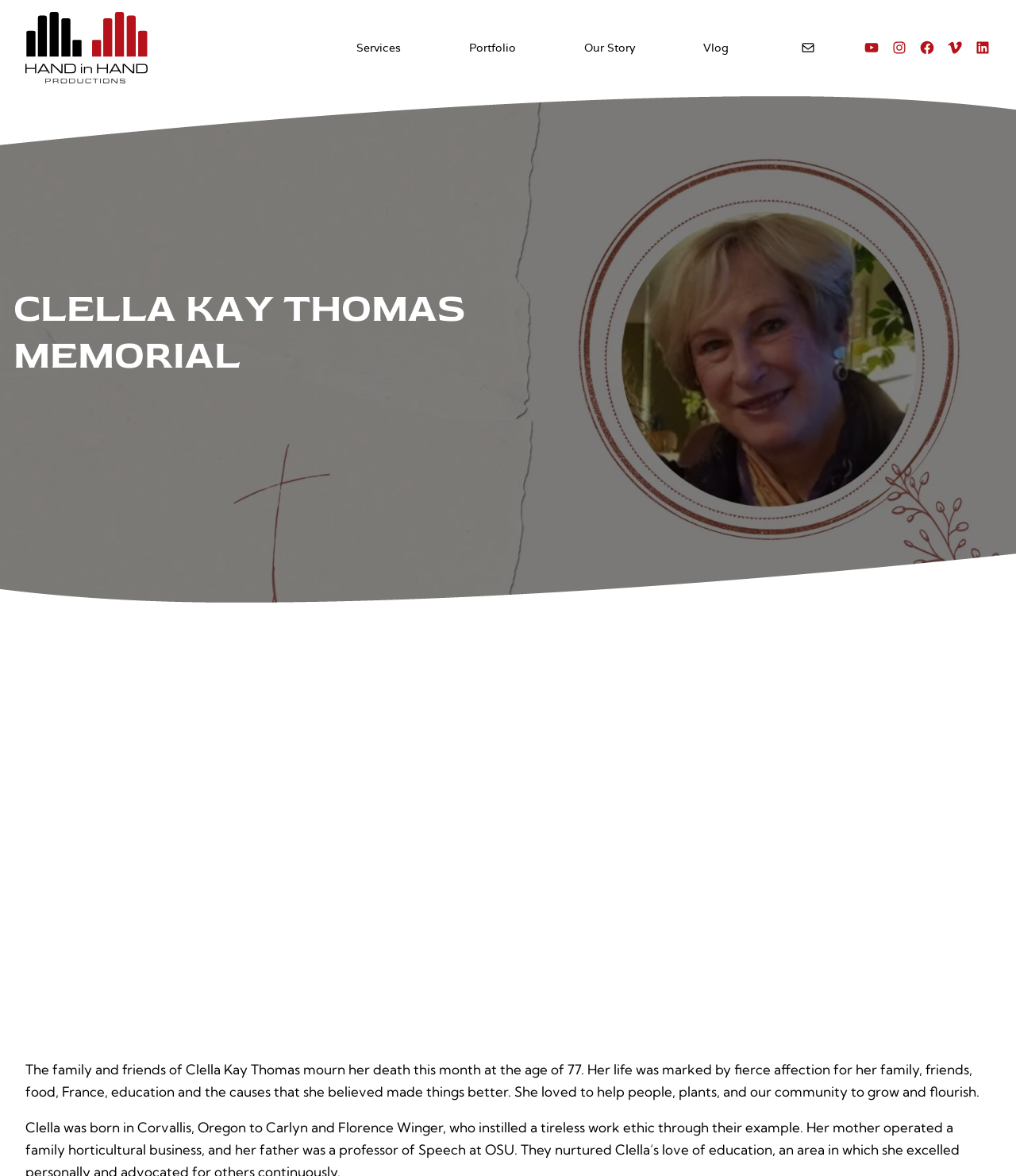Pinpoint the bounding box coordinates for the area that should be clicked to perform the following instruction: "Explore the 'Clella Kay Thomas Memorial' iframe".

[0.025, 0.575, 0.65, 0.879]